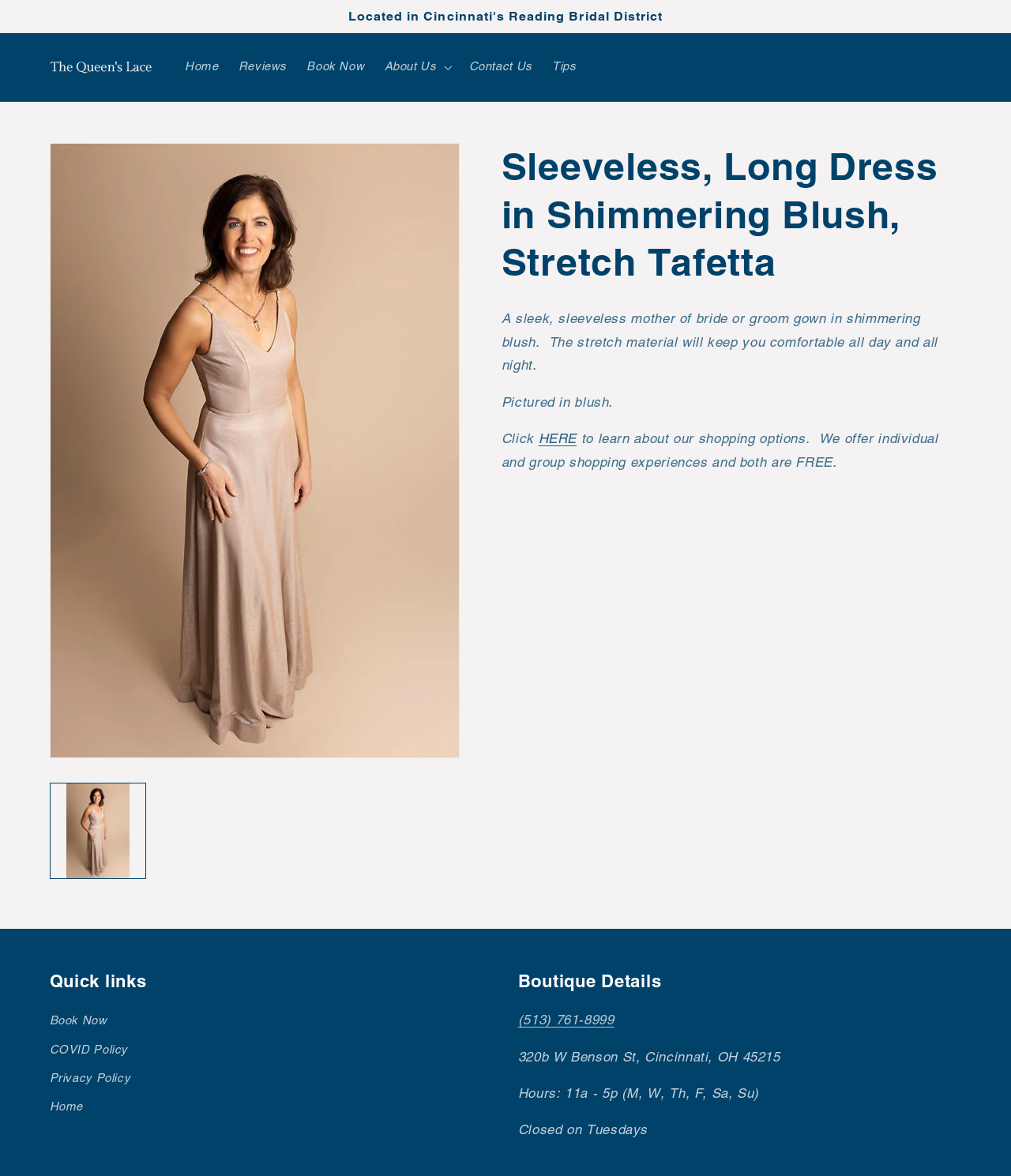Please extract the primary headline from the webpage.

Sleeveless, Long Dress in Shimmering Blush, Stretch Tafetta